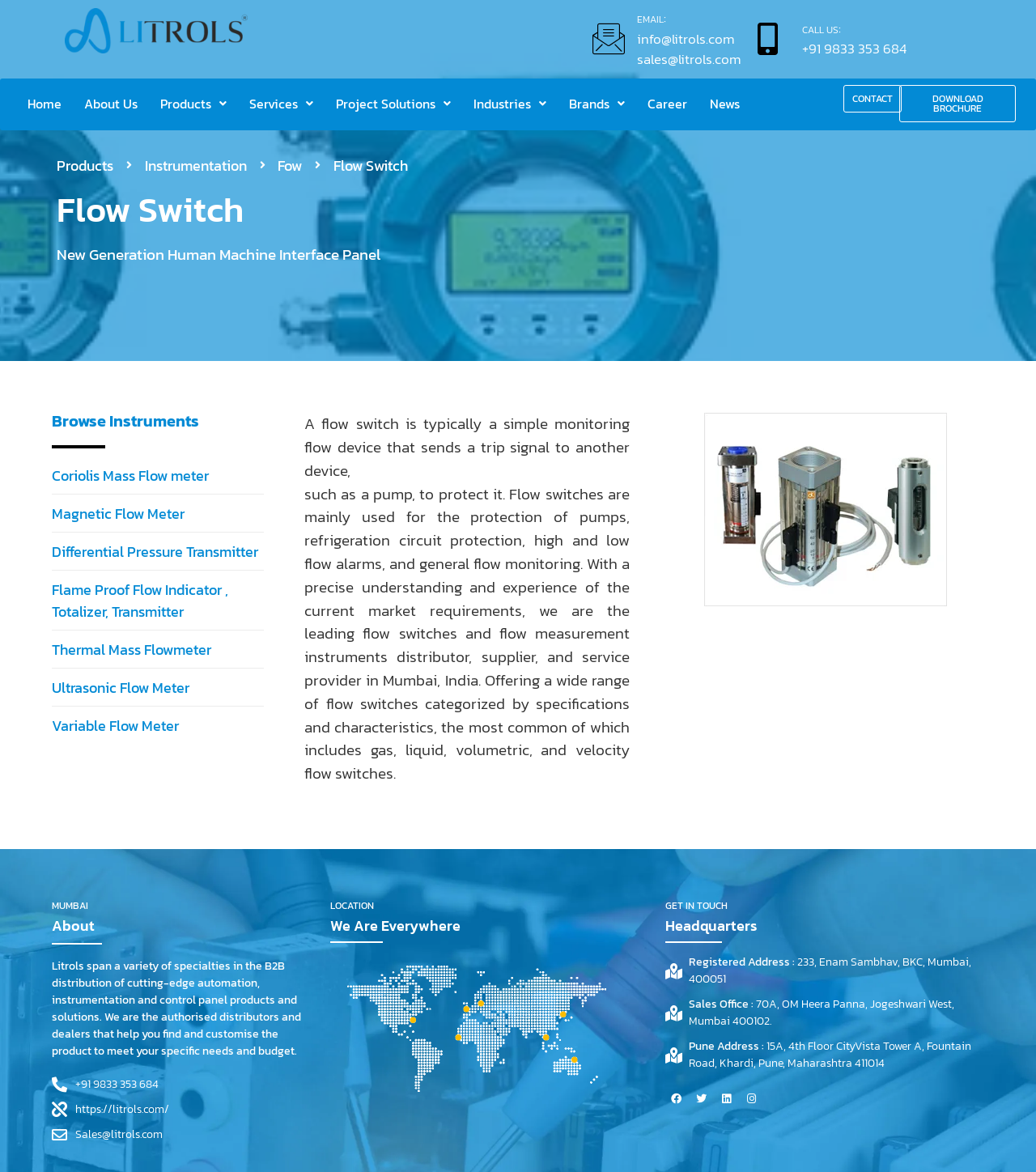What is the company's email address?
Relying on the image, give a concise answer in one word or a brief phrase.

info@litrols.com